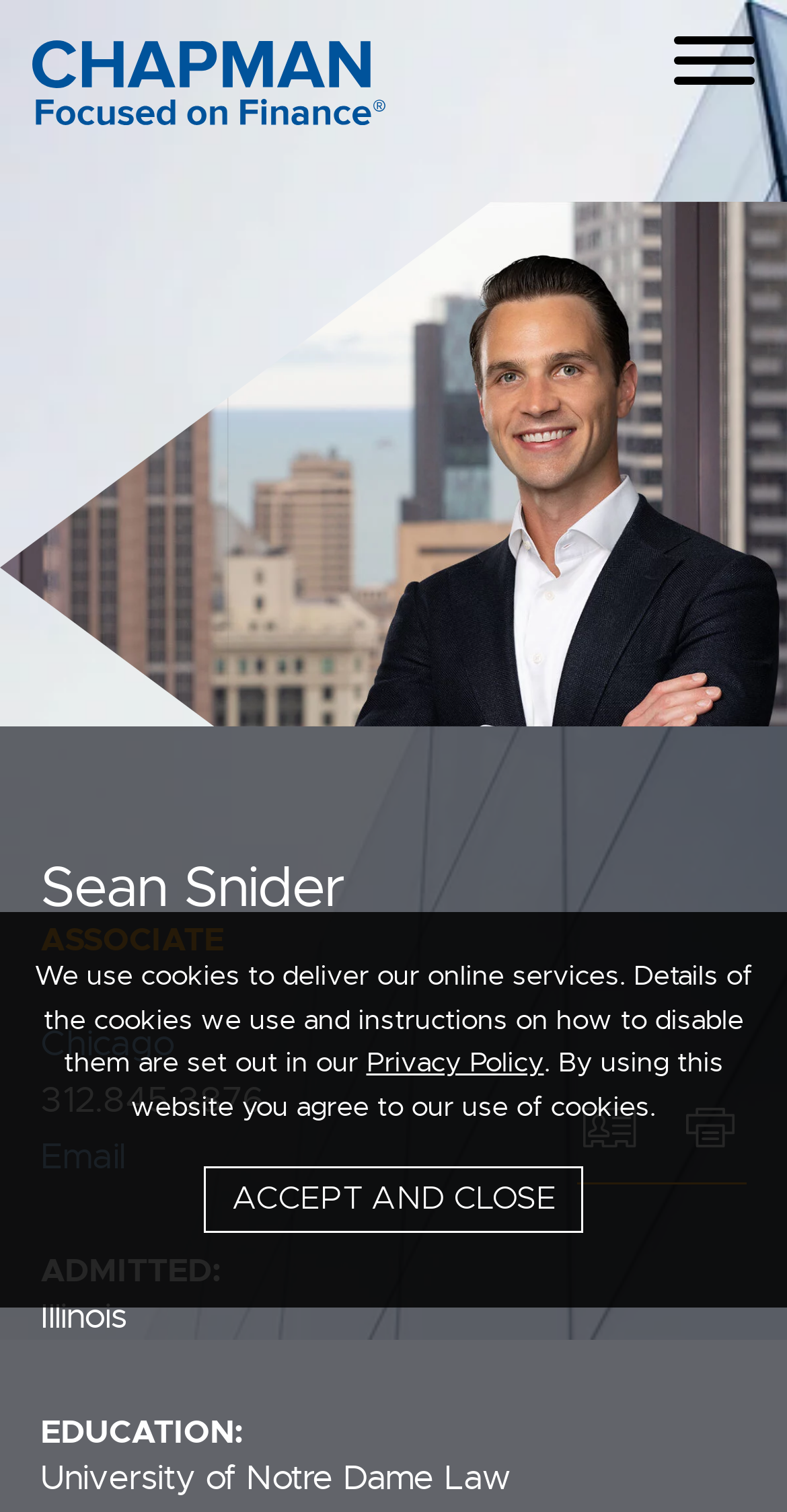Please locate the bounding box coordinates of the element that needs to be clicked to achieve the following instruction: "Download Sean Snider's vCard". The coordinates should be four float numbers between 0 and 1, i.e., [left, top, right, bottom].

[0.741, 0.733, 0.81, 0.76]